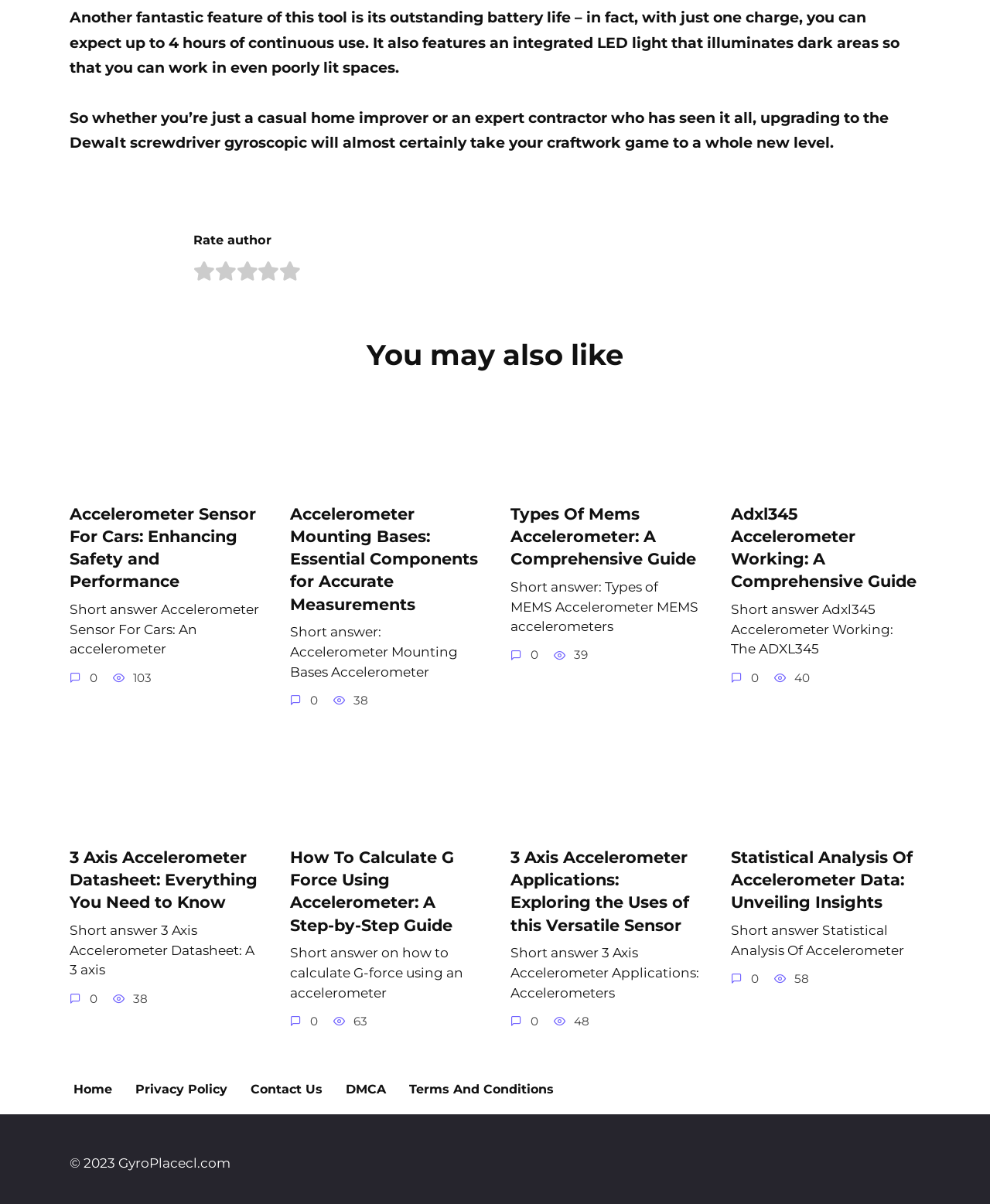Bounding box coordinates are given in the format (top-left x, top-left y, bottom-right x, bottom-right y). All values should be floating point numbers between 0 and 1. Provide the bounding box coordinate for the UI element described as: Privacy Policy

[0.125, 0.885, 0.241, 0.926]